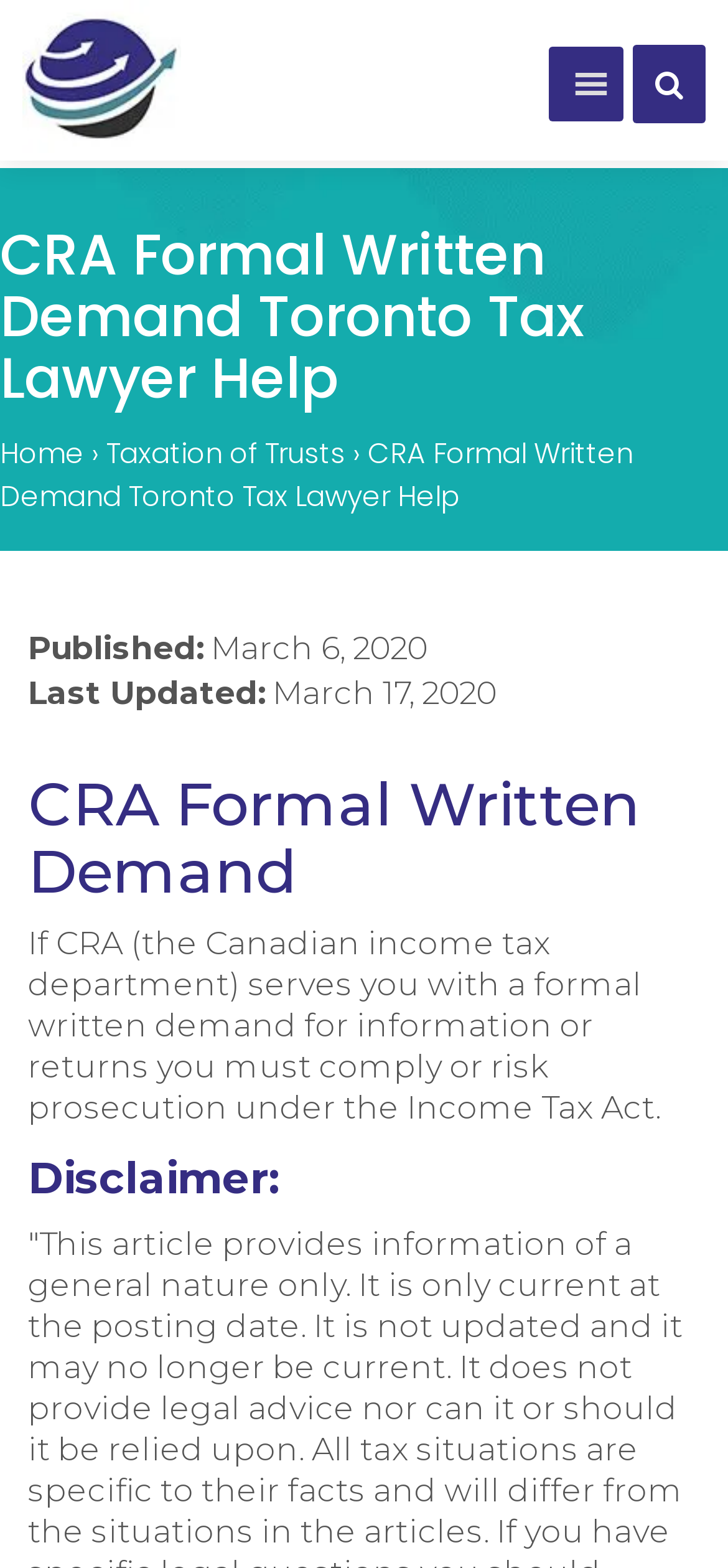Refer to the image and provide an in-depth answer to the question:
What is the risk of not complying with CRA's formal written demand?

I determined the risk of not complying with CRA's formal written demand by reading the StaticText element that describes the consequence of not complying. The text states 'If CRA (the Canadian income tax department) serves you with a formal written demand for information or returns you must comply or risk prosecution under the Income Tax Act.' Therefore, the risk is prosecution under the Income Tax Act.